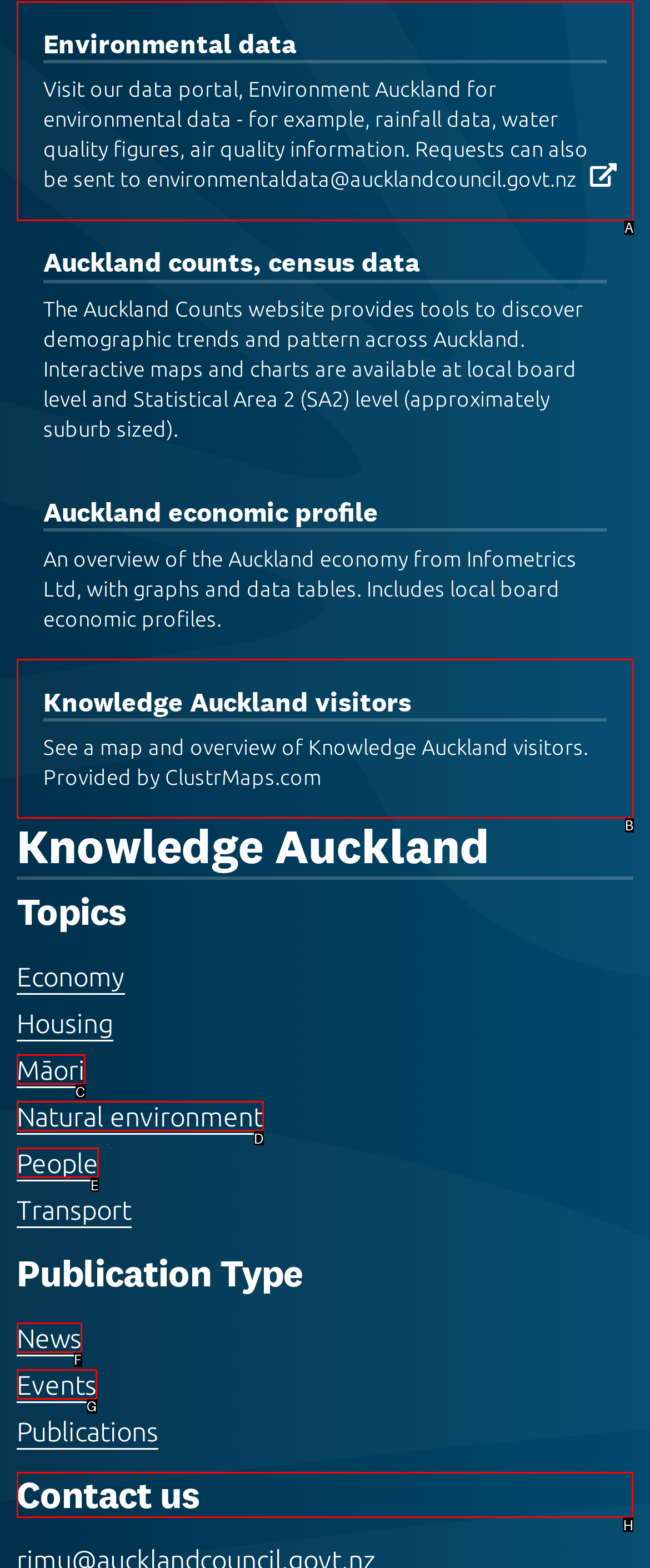Specify which UI element should be clicked to accomplish the task: Check flexible pricing and discount programs. Answer with the letter of the correct choice.

None